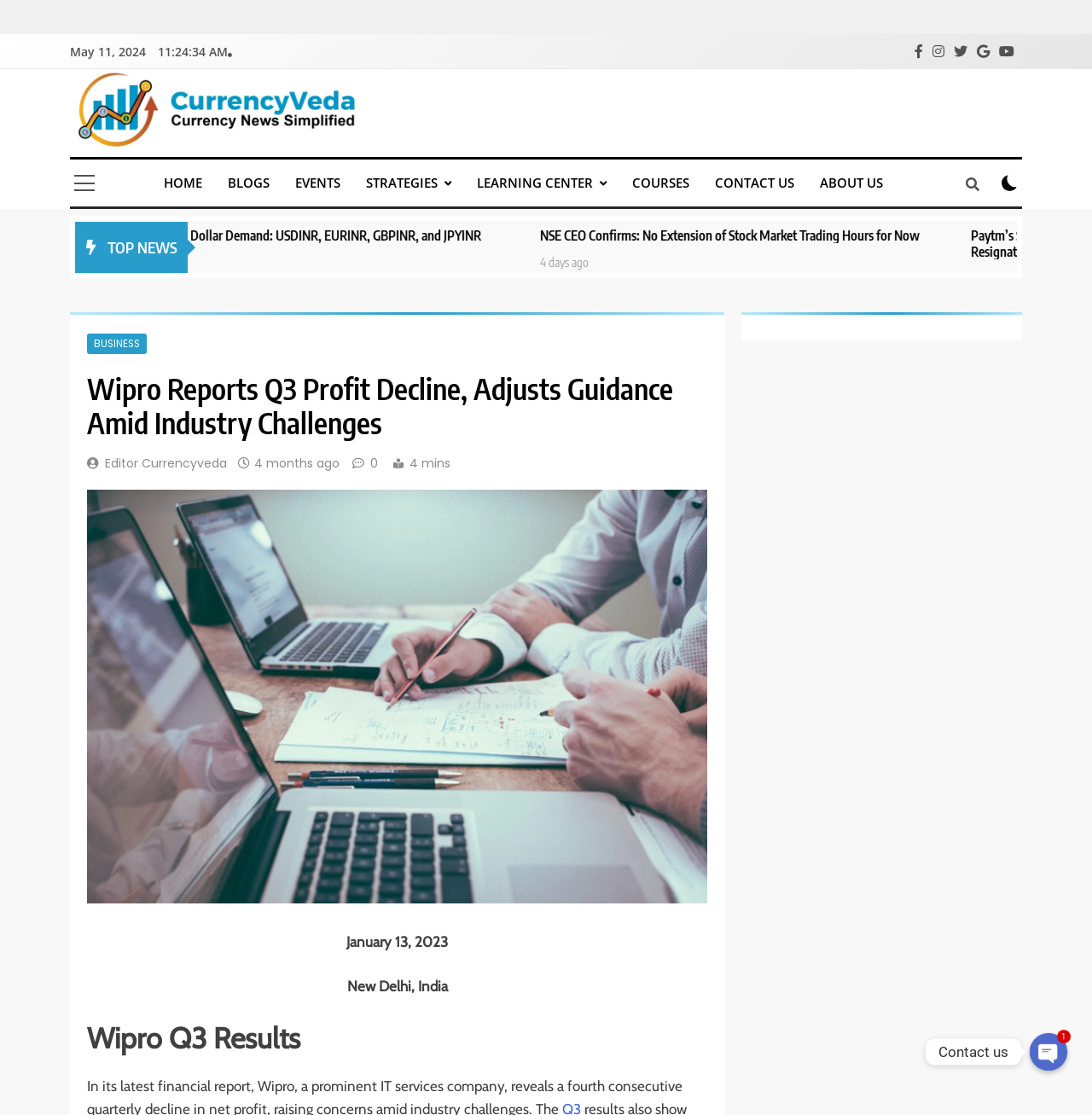Summarize the webpage with intricate details.

The webpage appears to be a news article page from CurrencyVeda, a financial news website. At the top, there is a logo of CurrencyVeda, accompanied by a tagline "Currency News Simplified". Below the logo, there is a navigation menu with links to various sections of the website, including HOME, BLOGS, EVENTS, STRATEGIES, LEARNING CENTER, COURSES, CONTACT US, and ABOUT US.

On the left side of the page, there is a section titled "TOP NEWS" with several news article headings, including "Paytm’s Stock Tumbles: Investors Eye Q4 Results Amid Leadership Resignation and Regulatory Scrutiny" and "Currency Market Update: USD, EUR, GBP, and JPY See Varied Movement Against INR". Each article heading has a link to the full article and a timestamp indicating when the article was published.

The main article on the page is titled "Wipro Reports Q3 Profit Decline, Adjusts Guidance Amid Industry Challenges". The article has a heading, a brief summary, and an image related to the topic. Below the article, there is a section with the author's name, "Editor Currencyveda", and a timestamp indicating when the article was published.

At the bottom of the page, there is a section with contact information, including links to phone, email, and WhatsApp, as well as a button to open a chat window. There is also a complementary section with some additional information.

Throughout the page, there are several icons and images, including social media icons, a logo of CurrencyVeda, and an image related to the main article.